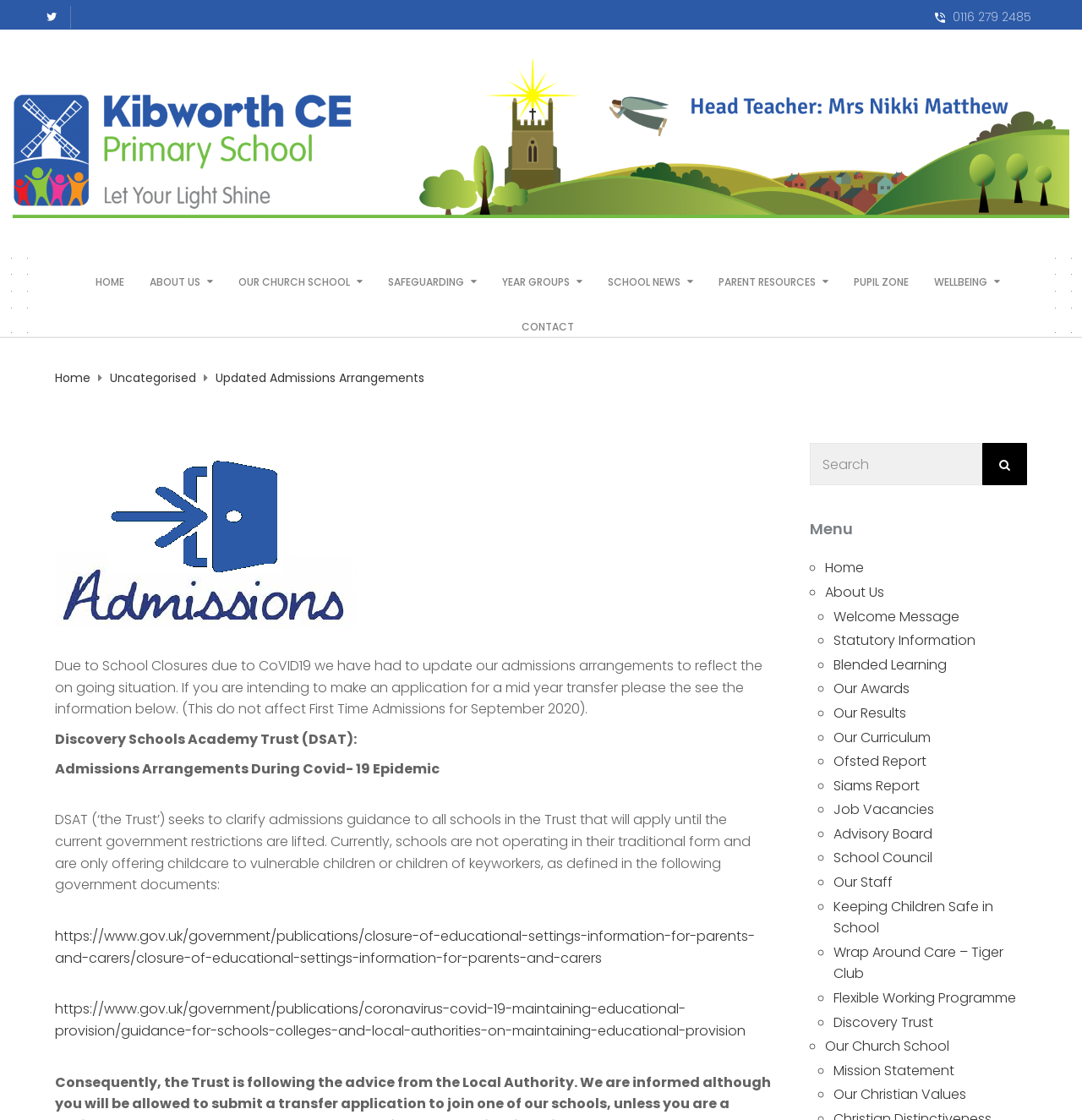Locate the bounding box coordinates of the element to click to perform the following action: 'Search for something'. The coordinates should be given as four float values between 0 and 1, in the form of [left, top, right, bottom].

[0.748, 0.392, 0.949, 0.437]